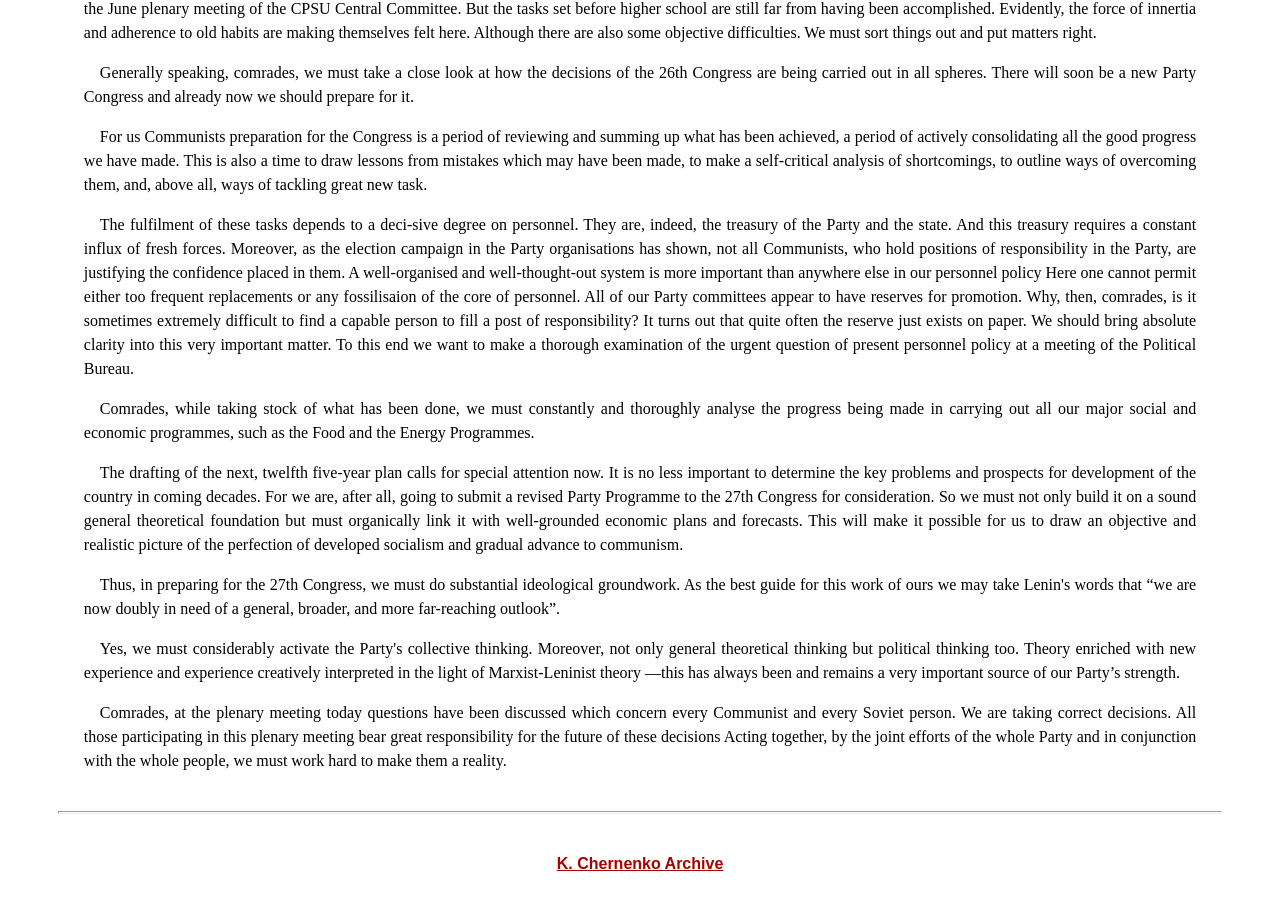Using the information shown in the image, answer the question with as much detail as possible: What is being discussed at the plenary meeting?

The text states that 'questions have been discussed which concern every Communist and every Soviet person' and that 'we are taking correct decisions', suggesting that the plenary meeting is discussing the decisions and their implementation.